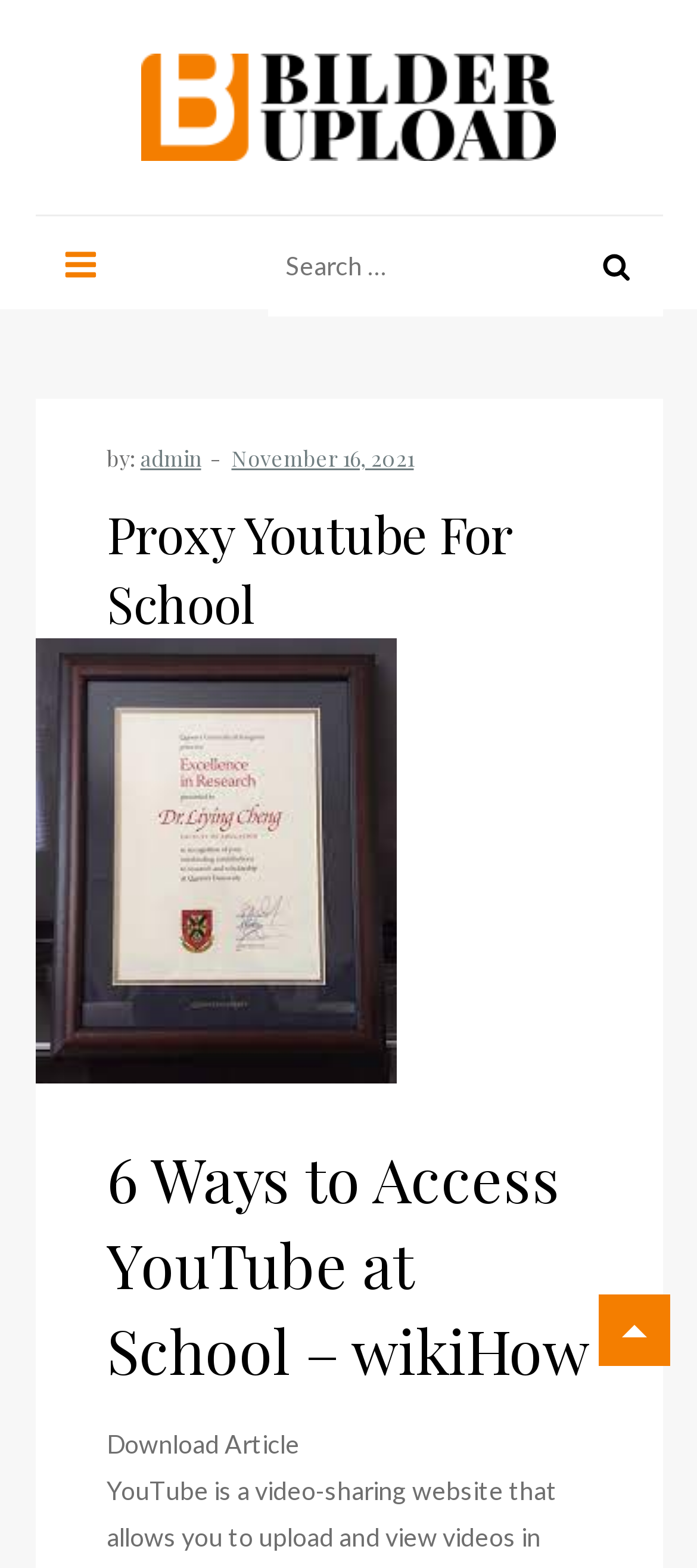Please respond to the question using a single word or phrase:
What is the search bar used for?

Search for: